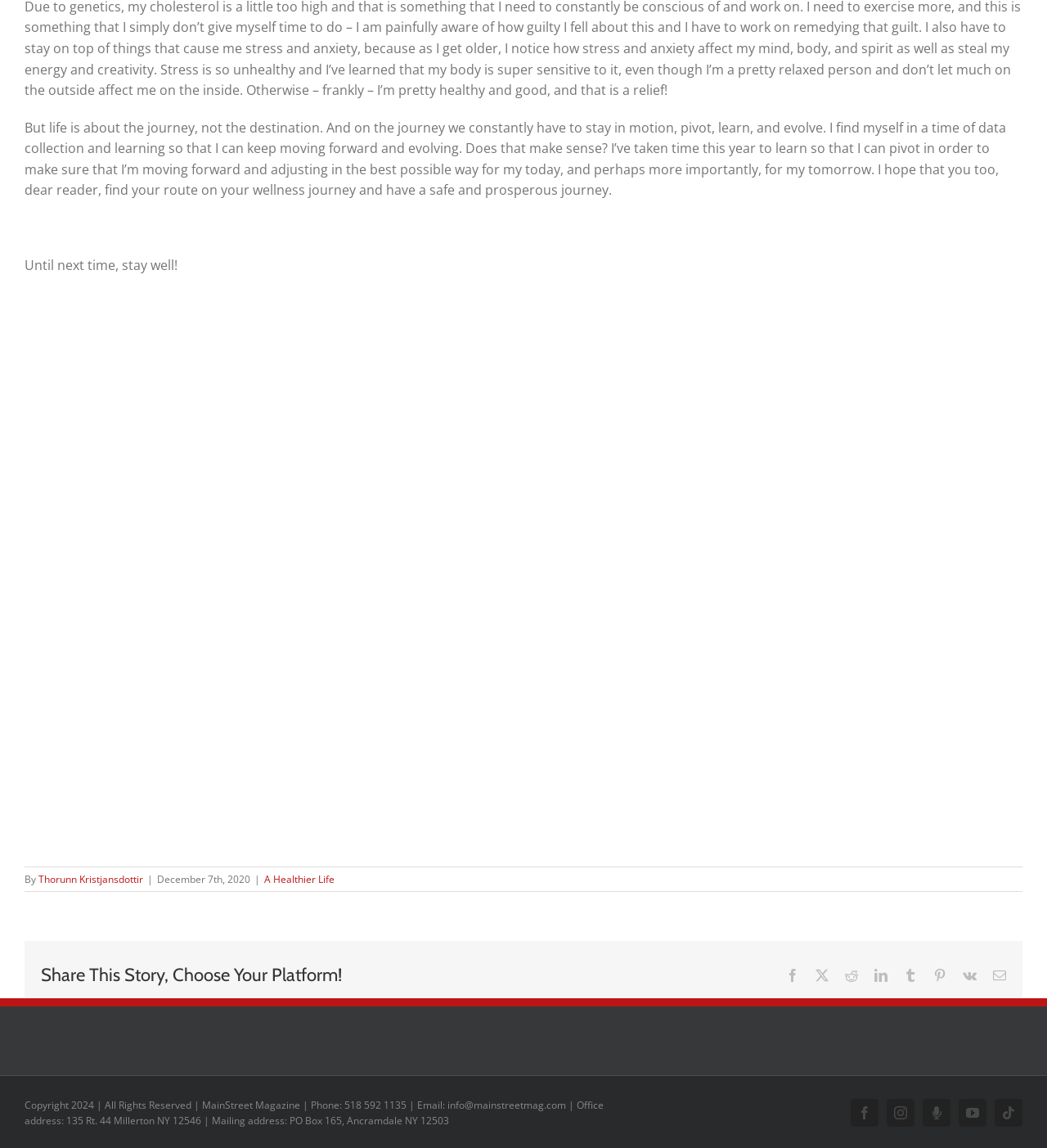Determine the bounding box coordinates for the element that should be clicked to follow this instruction: "Visit Thorunn Kristjansdottir's page". The coordinates should be given as four float numbers between 0 and 1, in the format [left, top, right, bottom].

[0.037, 0.76, 0.137, 0.772]